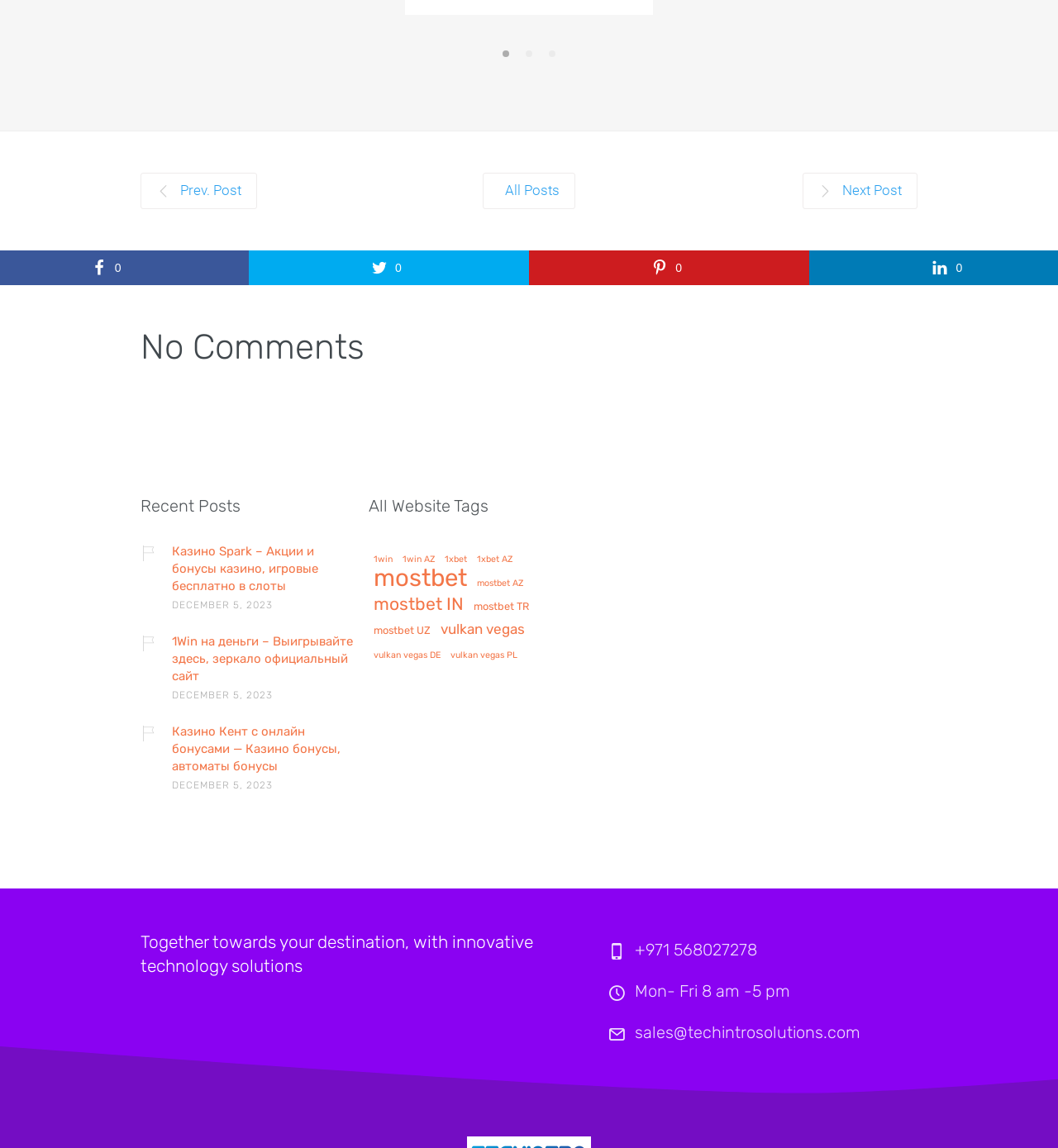Locate the bounding box of the UI element described by: "vulkan vegas PL" in the given webpage screenshot.

[0.421, 0.566, 0.494, 0.577]